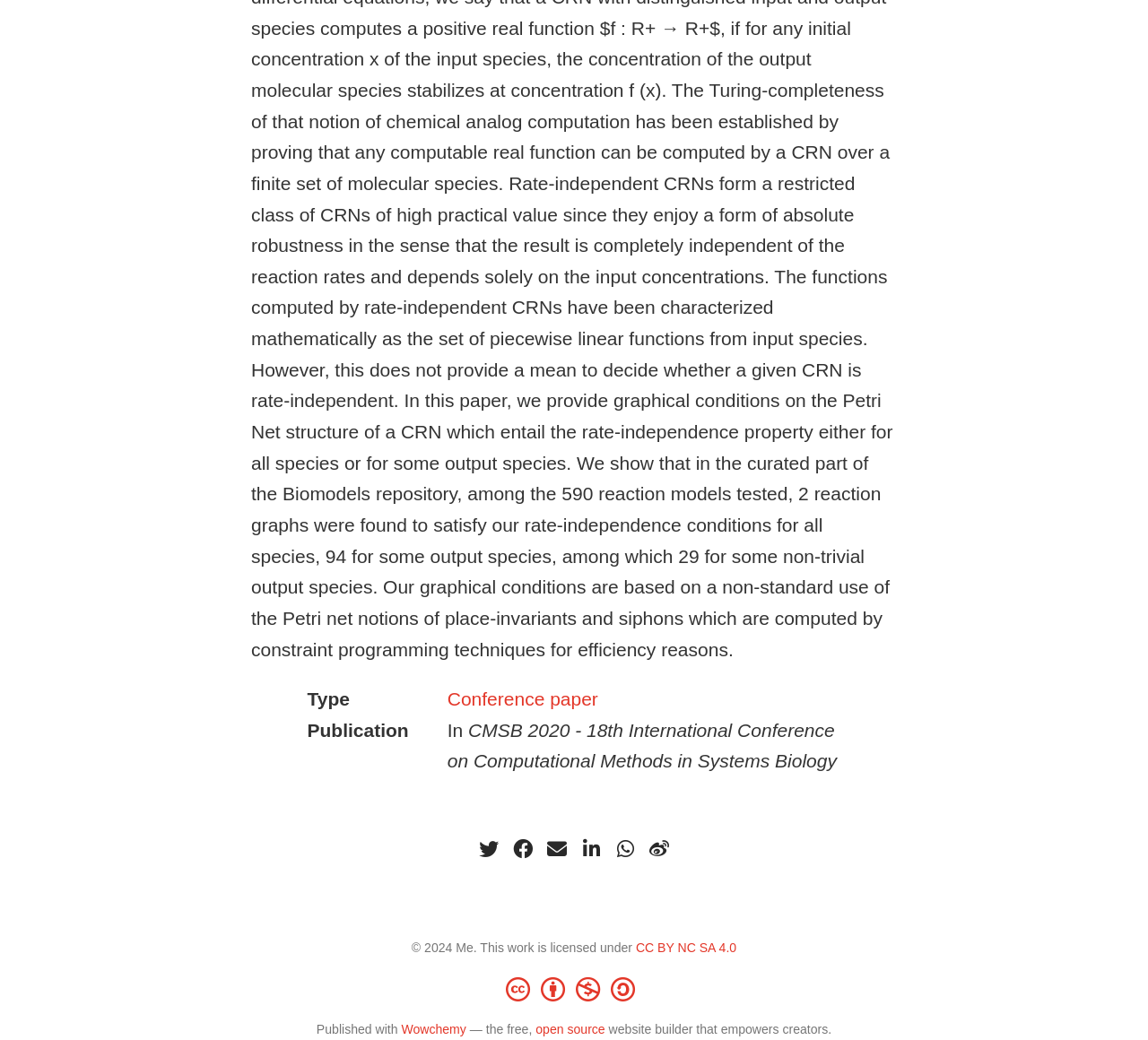Locate the UI element described by CC BY NC SA 4.0 in the provided webpage screenshot. Return the bounding box coordinates in the format (top-left x, top-left y, bottom-right x, bottom-right y), ensuring all values are between 0 and 1.

[0.554, 0.904, 0.642, 0.918]